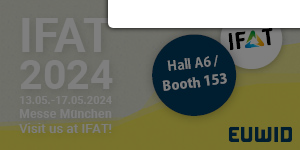Provide a comprehensive description of the image.

The image promotes the IFAT 2024 trade show, which will take place from May 13 to May 17, 2024, at Messe München. It prominently features the event's logo and information about EUWID, inviting attendees to visit their booth located in Hall A6, Booth 153. The design combines a clean aesthetic with a vibrant color scheme, emphasizing EUWID's participation in this major environmental technology exhibition.